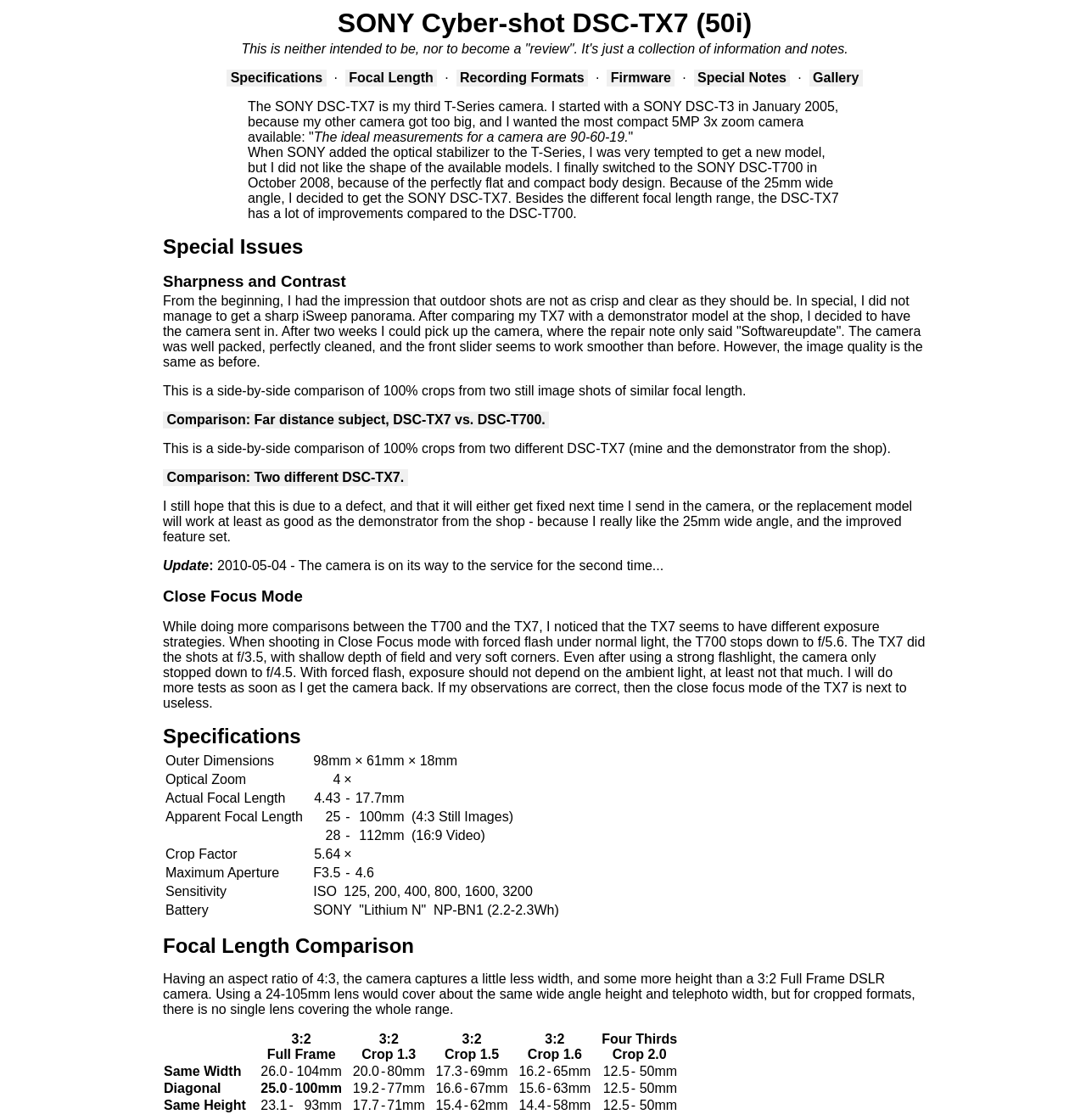Show the bounding box coordinates for the HTML element described as: "Comparison: Two different DSC-TX7.".

[0.15, 0.419, 0.375, 0.434]